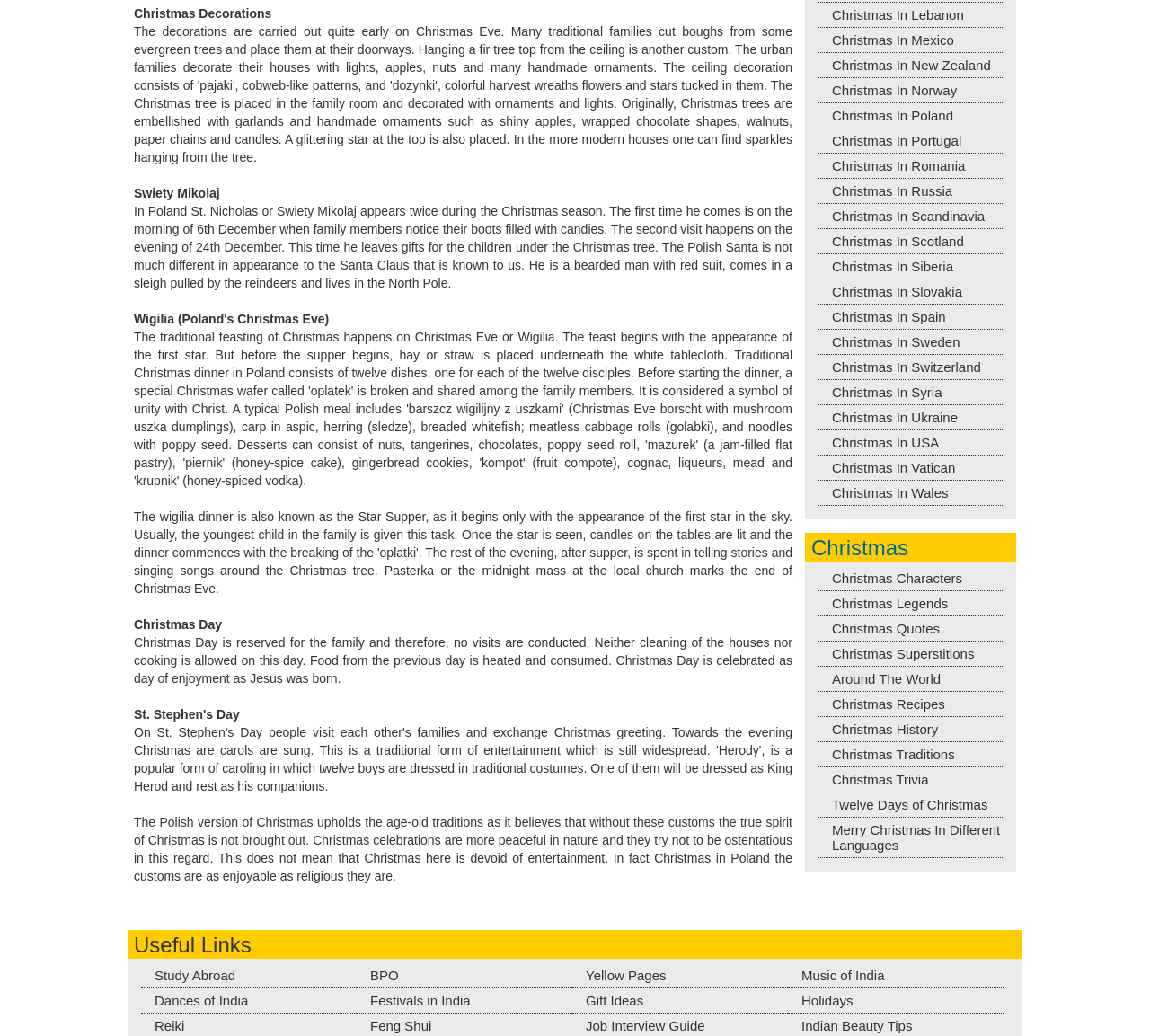Provide the bounding box coordinates for the UI element that is described as: "Christmas In New Zealand".

[0.712, 0.055, 0.872, 0.07]